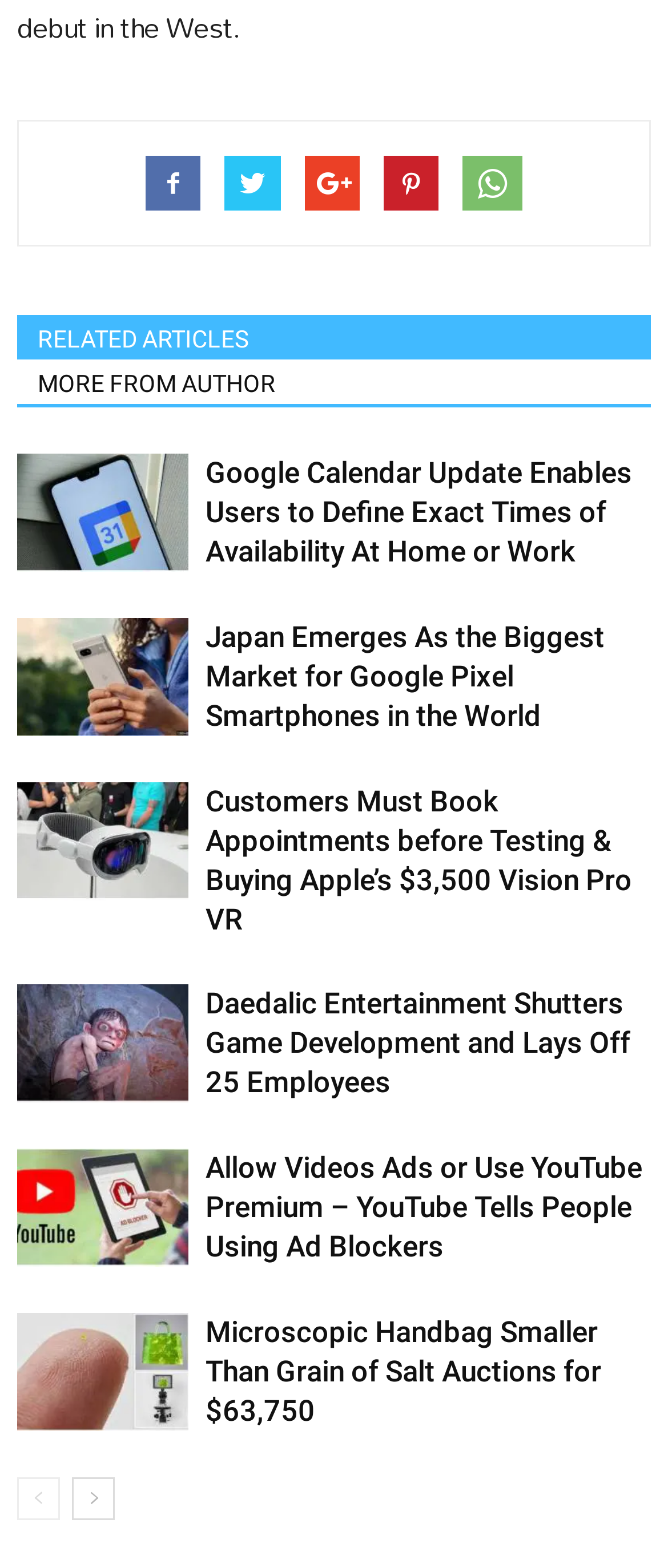Locate the bounding box coordinates of the region to be clicked to comply with the following instruction: "Browse the MORE FROM AUTHOR section". The coordinates must be four float numbers between 0 and 1, in the form [left, top, right, bottom].

[0.026, 0.229, 0.974, 0.257]